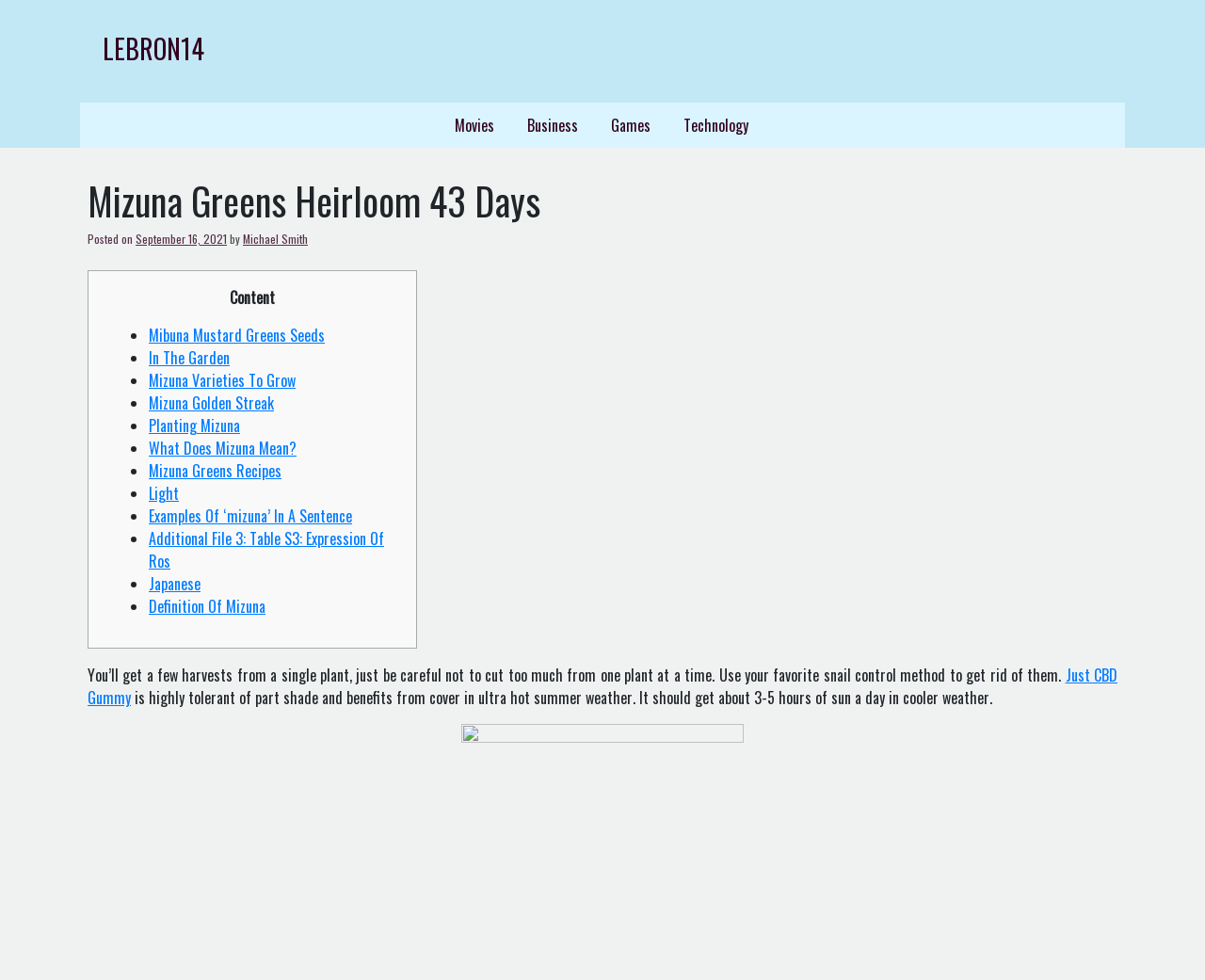Carefully examine the image and provide an in-depth answer to the question: What is the recommended daily sun exposure for Mizuna Greens?

The webpage states 'It should get about 3-5 hours of sun a day in cooler weather.' This indicates that Mizuna Greens require 3-5 hours of sun exposure per day in cooler weather conditions.